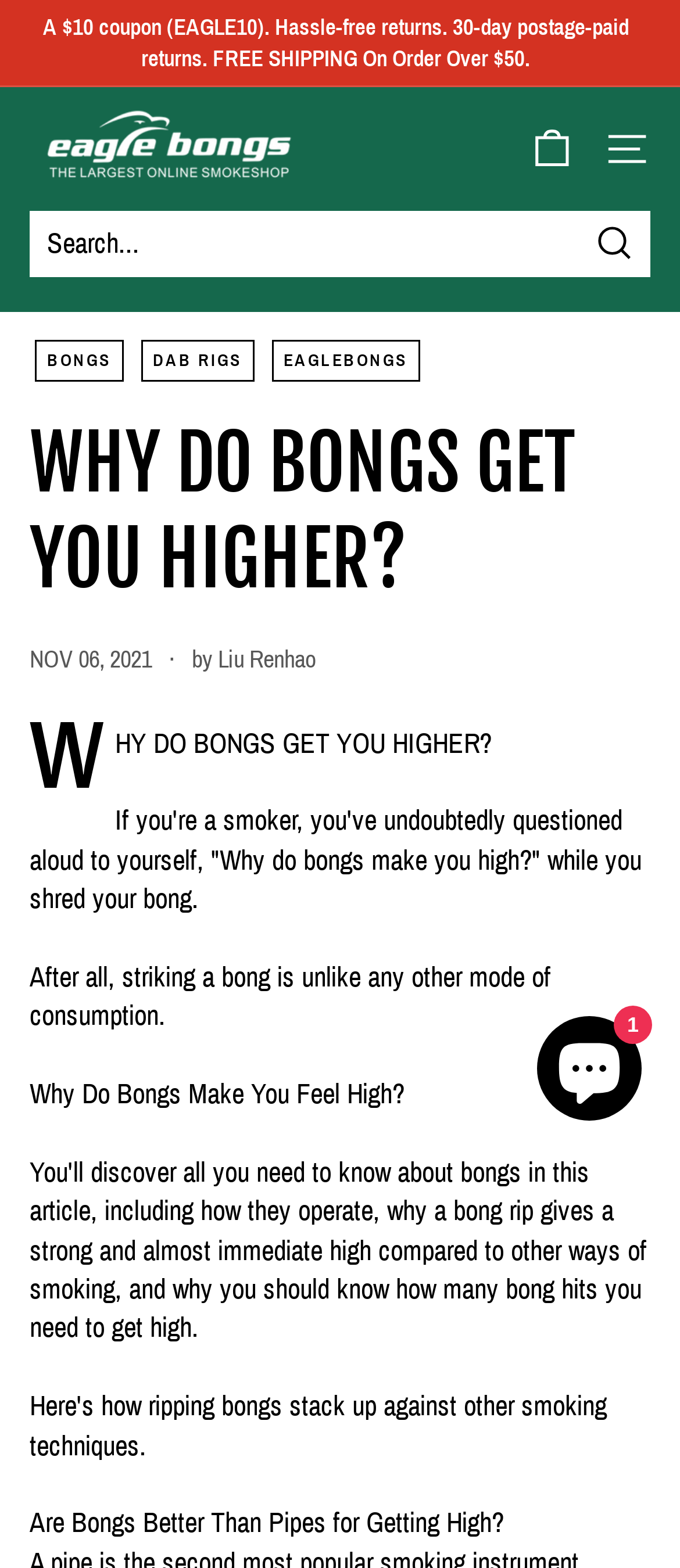Offer a meticulous description of the webpage's structure and content.

The webpage appears to be an article from Eaglebongs.com, a website related to bongs and smoking accessories. At the top left corner, there is a link to skip to the content. Below it, there is a button to pause a slideshow, and a promotional message offering a $10 coupon, hassle-free returns, and free shipping on orders over $50.

On the top right corner, there is a logo of Eaglebongs.com, which is also a link to the website's homepage. Next to it, there is a link to the header cart and a button to open the site navigation menu.

Below the top section, there is a search bar with a search button on the right side. Above the search bar, there are three links to different categories: BONGS, DAB RIGS, and EAGLEBONGS.

The main content of the article starts with a heading "WHY DO BONGS GET YOU HIGHER?" followed by the date "NOV 06, 2021" and the author's name "Liu Renhao". The article then begins with a question, "Why do bongs make you high?" and continues to discuss the topic.

There are five paragraphs of text in the article, with headings and subheadings. The text discusses the effects of bongs and compares them to other modes of consumption. The article also asks questions like "Why Do Bongs Make You Feel High?" and "Are Bongs Better Than Pipes for Getting High?".

At the bottom right corner, there is a chat window with a button to open it. The chat window has an image and a notification indicator showing the number "1".